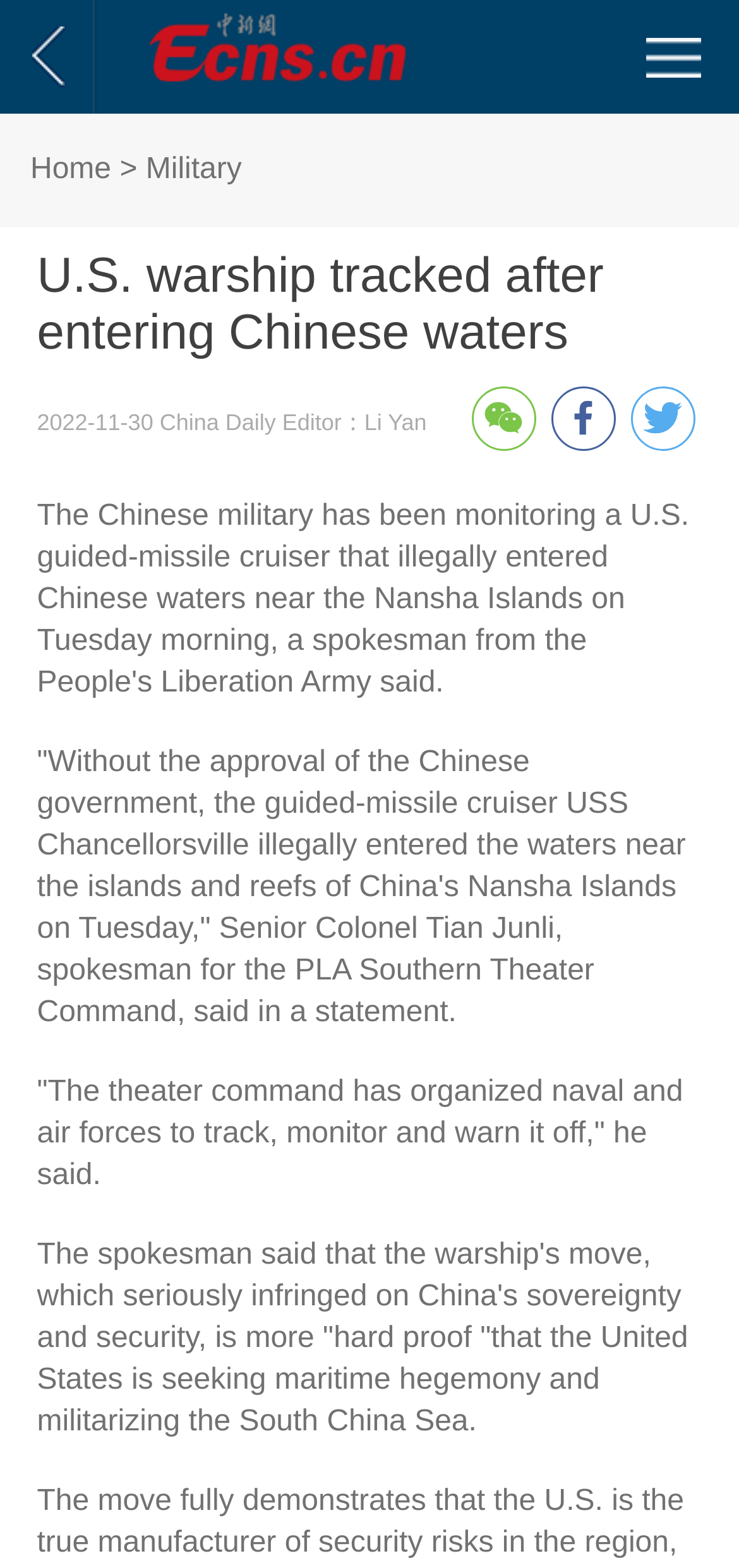What is the name of the editor of the article? Analyze the screenshot and reply with just one word or a short phrase.

Li Yan